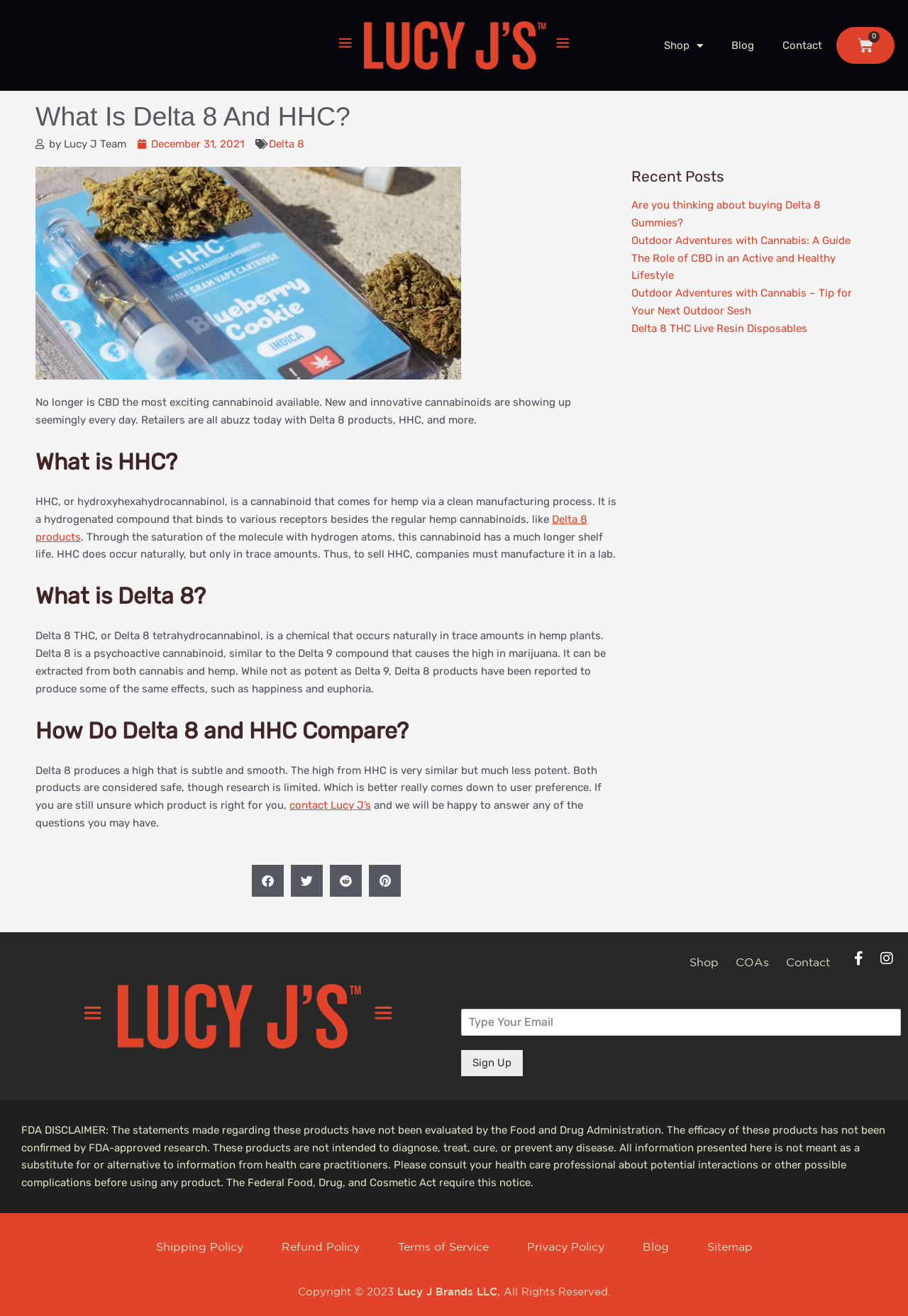Determine the bounding box of the UI element mentioned here: "December 31, 2021". The coordinates must be in the format [left, top, right, bottom] with values ranging from 0 to 1.

[0.152, 0.103, 0.269, 0.116]